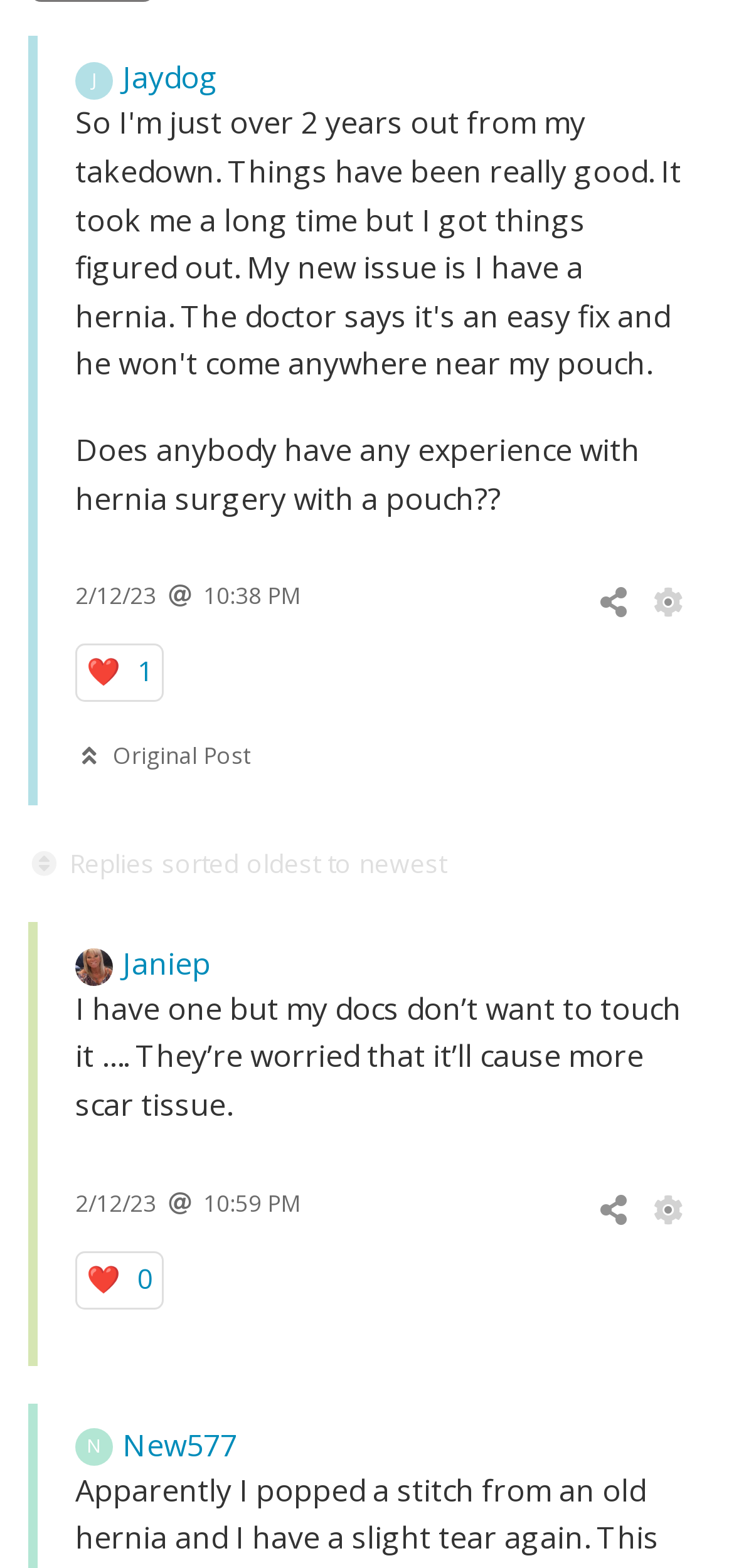Using the provided element description "aria-label="Manage"", determine the bounding box coordinates of the UI element.

[0.885, 0.758, 0.936, 0.784]